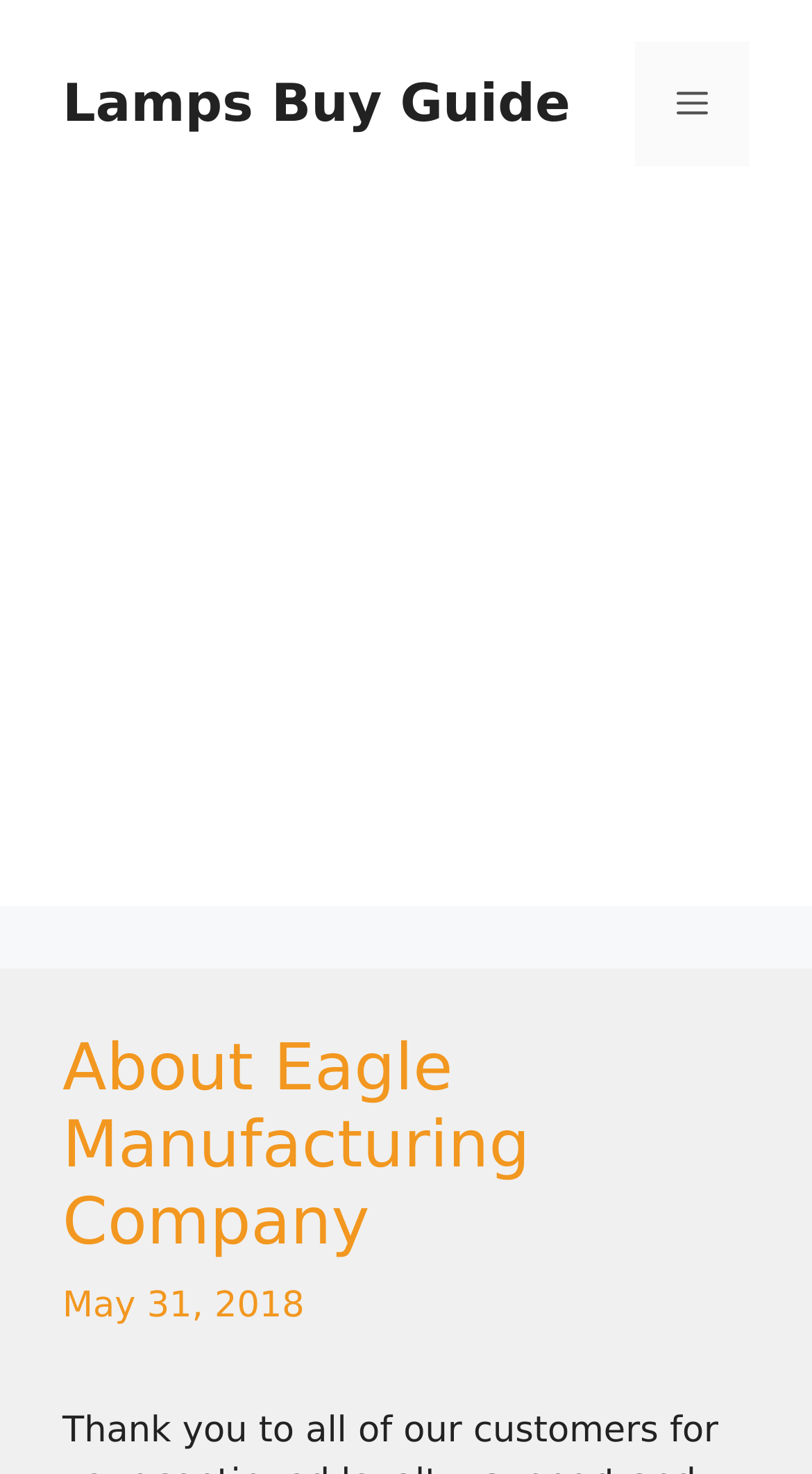What is the purpose of the button?
Analyze the screenshot and provide a detailed answer to the question.

I inferred this answer by looking at the button element with the text 'Menu'. This button is a child of the navigation element 'Mobile Toggle', and it is likely to be used to toggle the menu on and off.